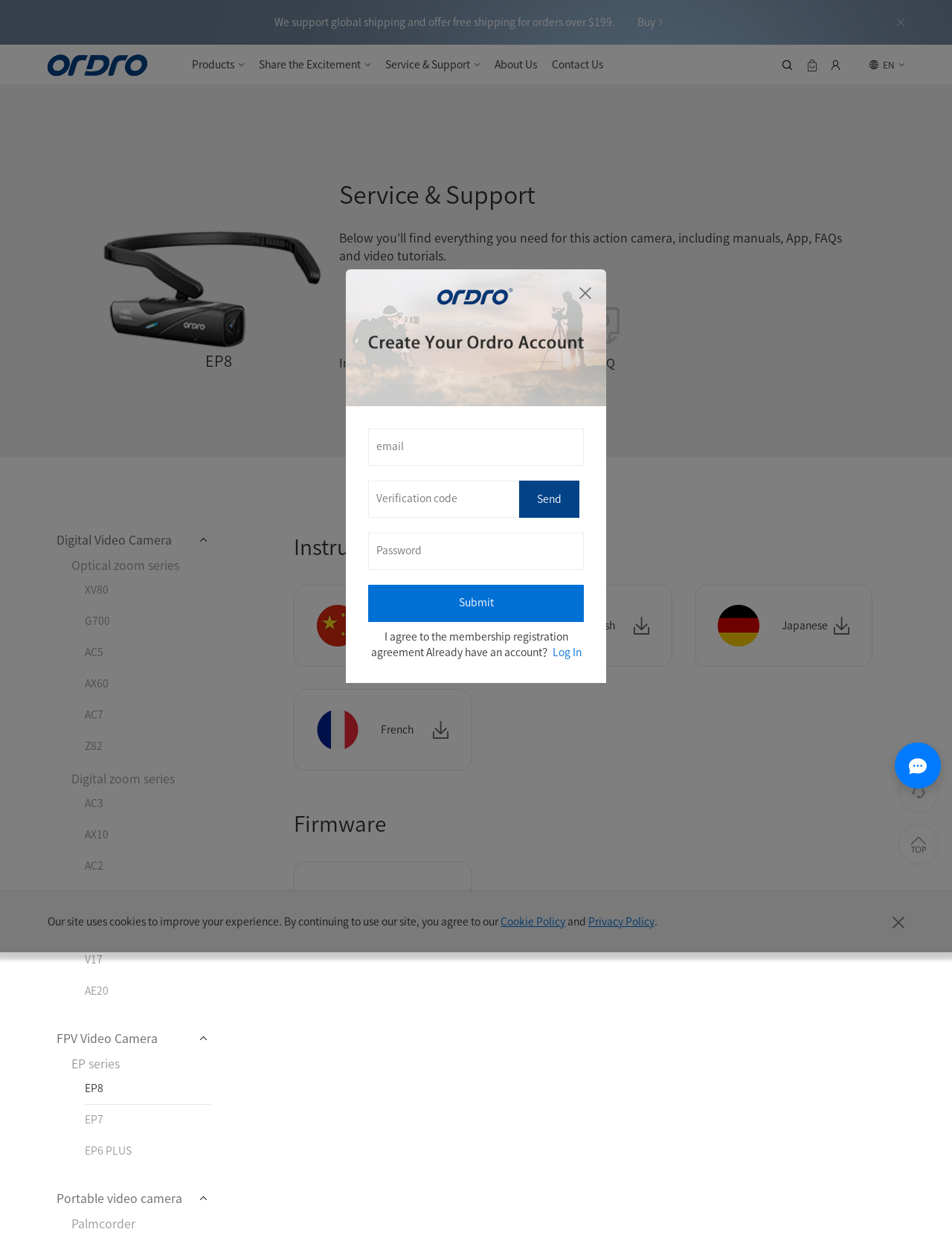Write an extensive caption that covers every aspect of the webpage.

The webpage is about Ordro Camera, a digital video camera brand. At the top, there is a logo of Ordro Camera, accompanied by a navigation menu with links to "Products", "Share the Excitement", "Service & Support", "About Us", and "Contact Us". Below the navigation menu, there is a promotional banner with a call-to-action button "Buy" and a text "We support global shipping and offer free shipping for orders over $199.".

On the left side, there is a section dedicated to service and support, with links to "Instructions", "Firmware", and "FAQ". Below this section, there are categories of digital video cameras, including "Optical zoom series", "Digital zoom series", "FPV Video Camera", and "Portable video camera". Each category has a list of camera models, such as "XV80", "G700", and "EP8".

On the right side, there is a login and registration section, with input fields for email, verification code, and password. There is also a checkbox to agree to the membership registration agreement and a link to log in for existing users.

At the bottom of the page, there is a section for firmware updates, with links to different language versions, including Chinese, English, Japanese, and French. There is also a description list with terms and conditions for firmware updates.

Throughout the page, there are several images, including the Ordro Camera logo, camera models, and icons for different languages. The overall layout is organized, with clear headings and concise text.